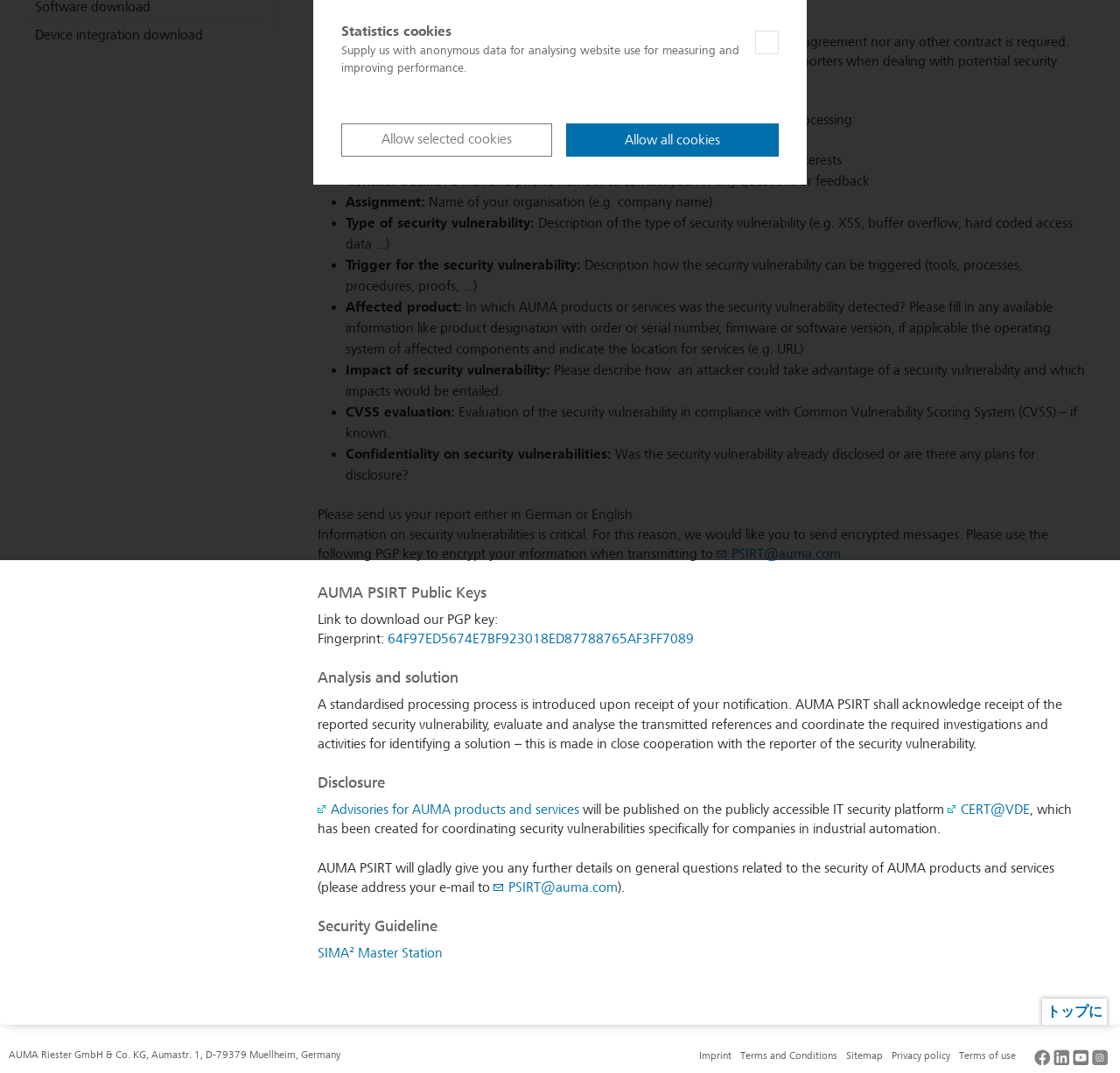Bounding box coordinates are specified in the format (top-left x, top-left y, bottom-right x, bottom-right y). All values are floating point numbers bounded between 0 and 1. Please provide the bounding box coordinate of the region this sentence describes: Office Cleaning

None